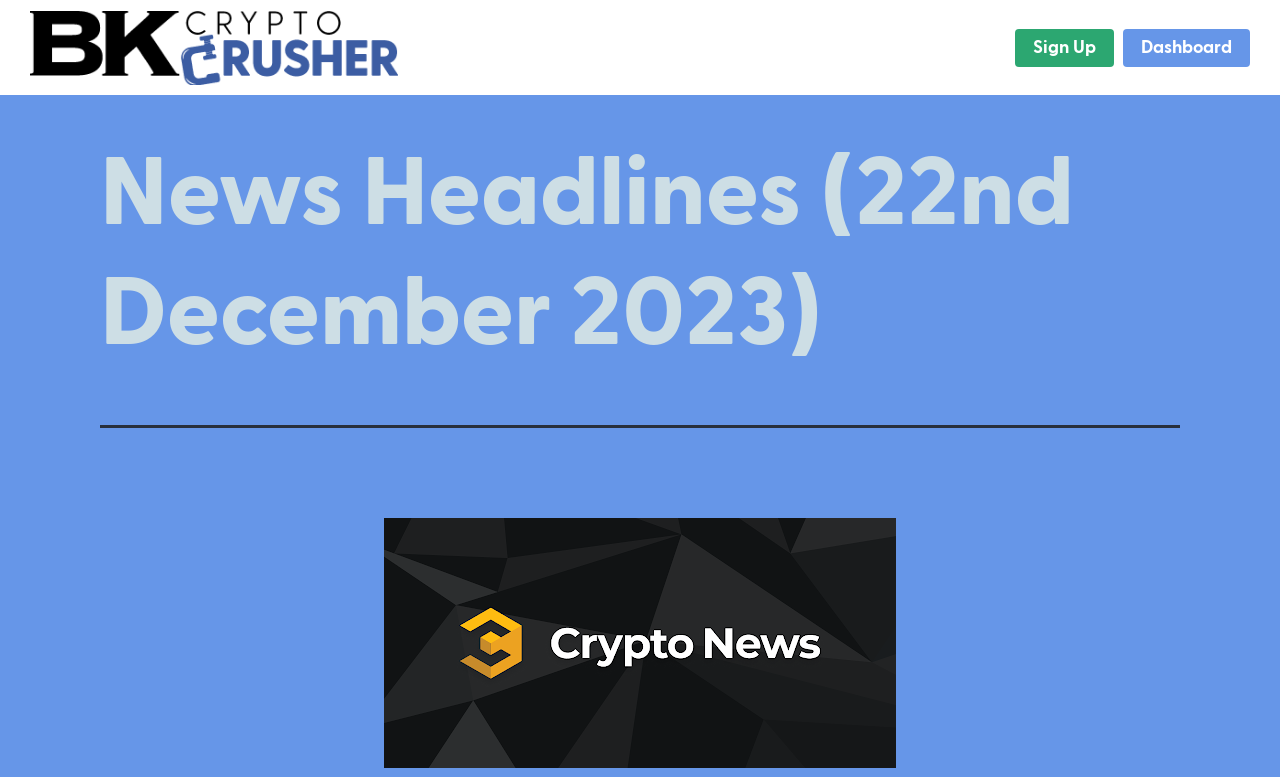Bounding box coordinates must be specified in the format (top-left x, top-left y, bottom-right x, bottom-right y). All values should be floating point numbers between 0 and 1. What are the bounding box coordinates of the UI element described as: | Click to email NECRA

None